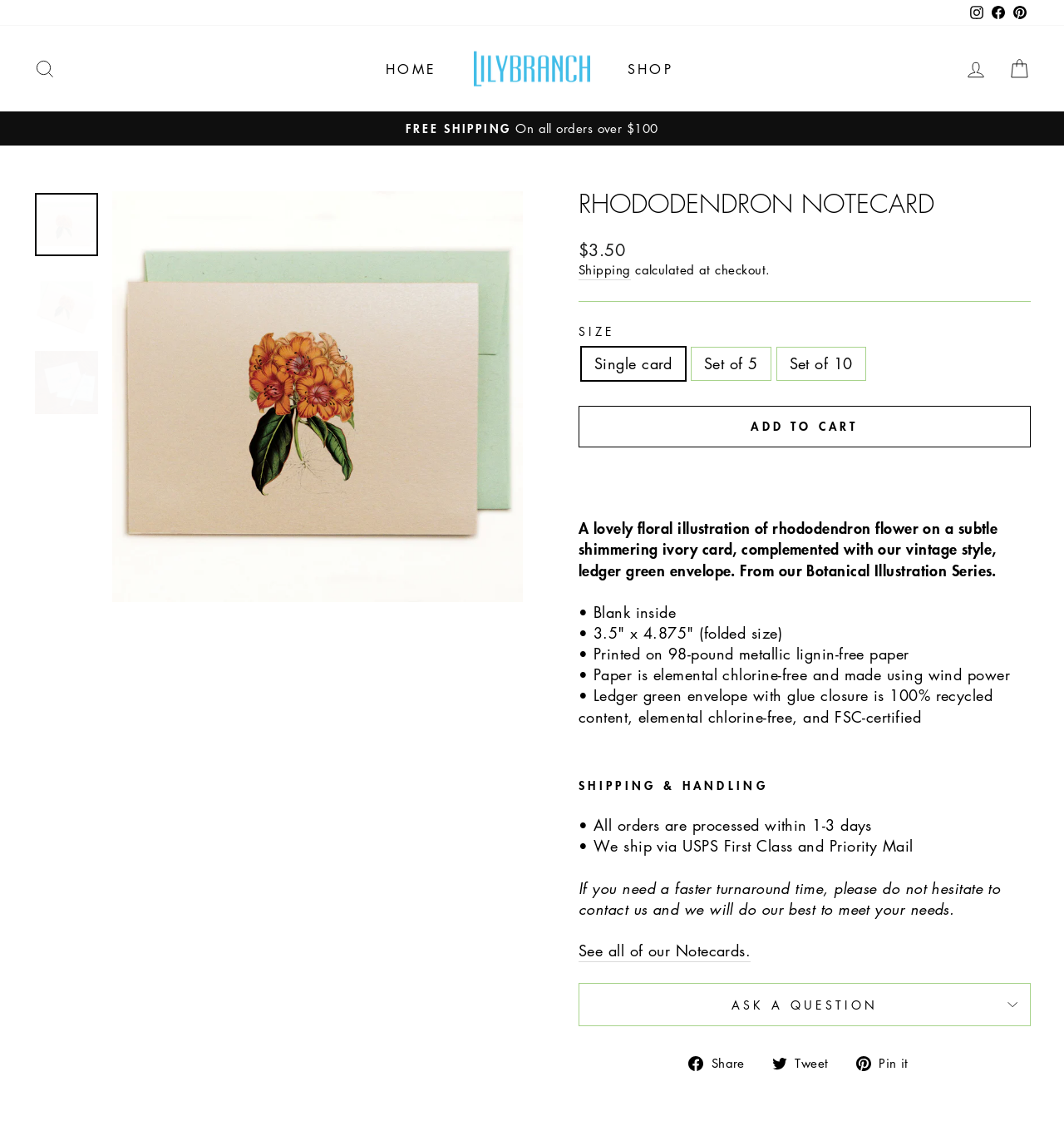What is the material of the envelope?
Answer the question with a single word or phrase, referring to the image.

Ledger green